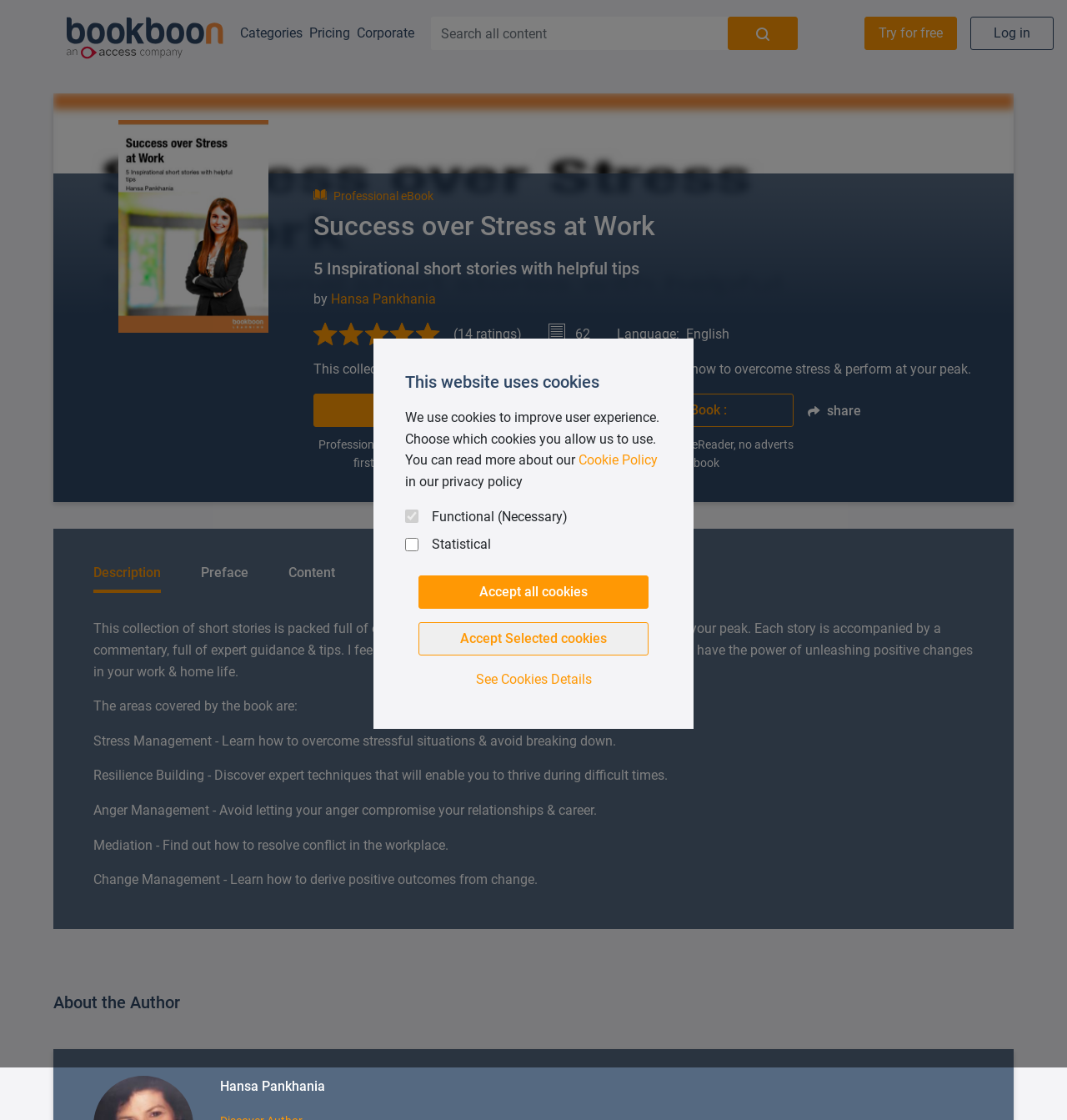Determine the bounding box of the UI element mentioned here: "Try for Free". The coordinates must be in the format [left, top, right, bottom] with values ranging from 0 to 1.

[0.294, 0.351, 0.506, 0.381]